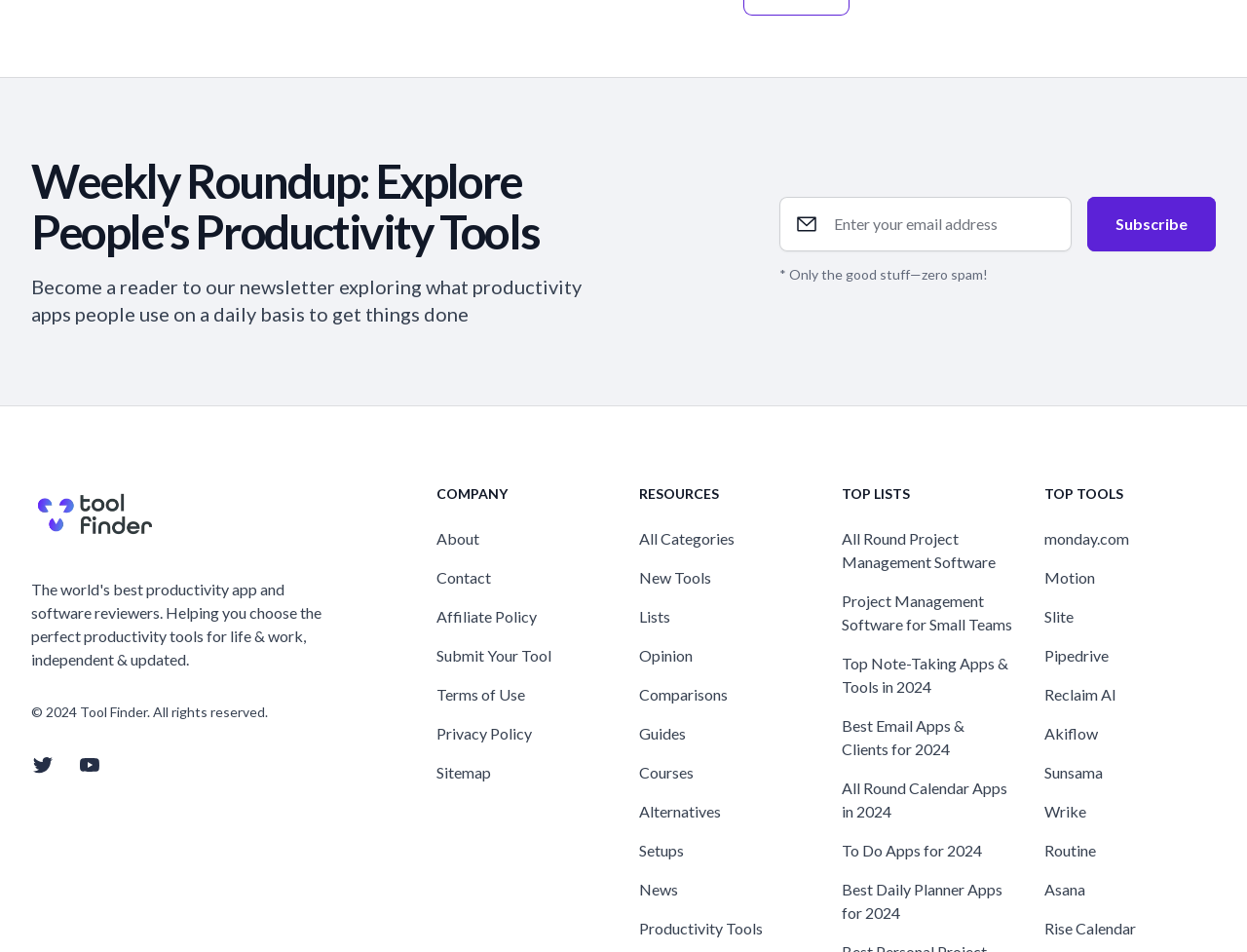Using floating point numbers between 0 and 1, provide the bounding box coordinates in the format (top-left x, top-left y, bottom-right x, bottom-right y). Locate the UI element described here: Guides

[0.512, 0.76, 0.55, 0.78]